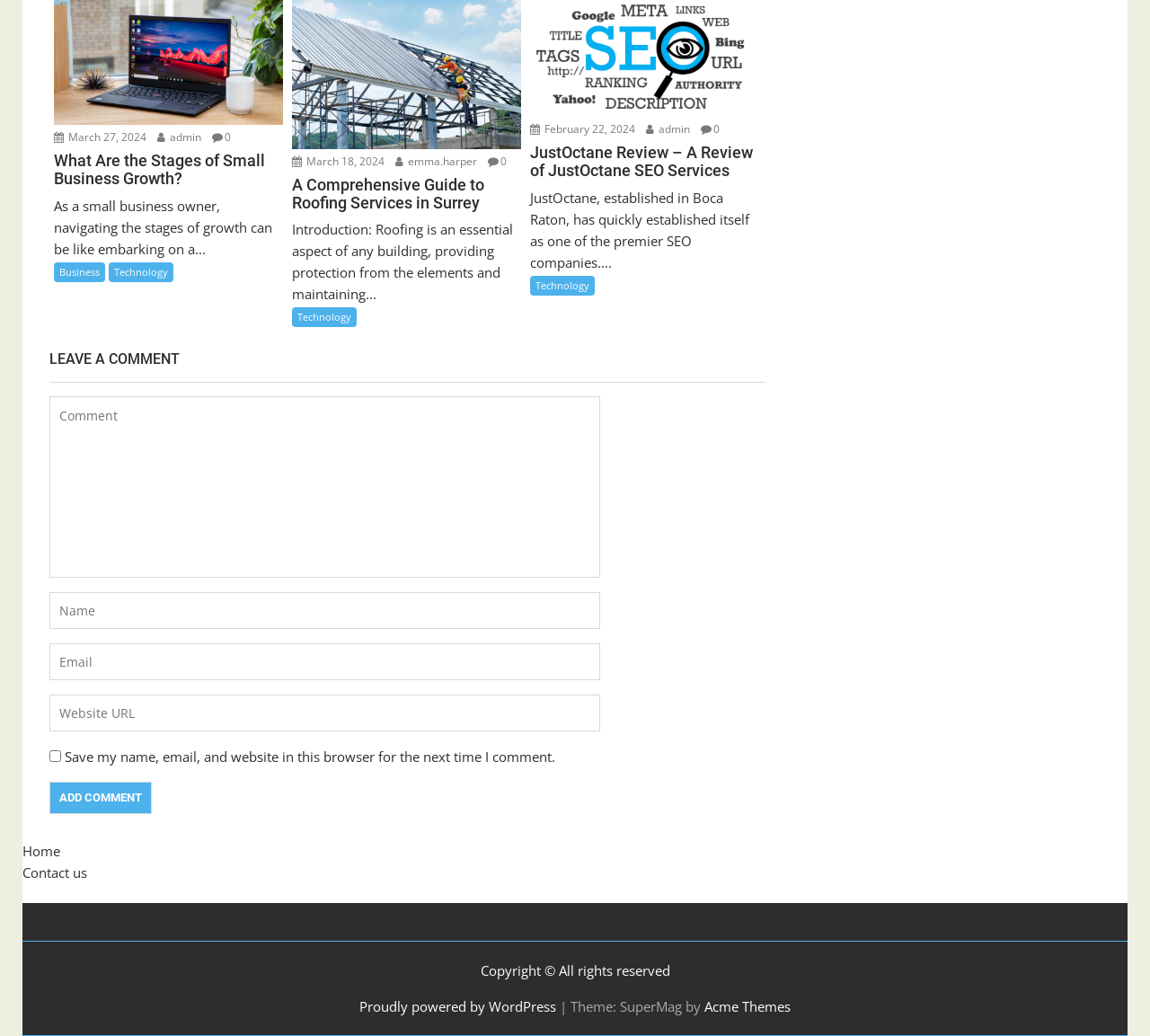How many comment boxes are there?
Answer the question based on the image using a single word or a brief phrase.

4